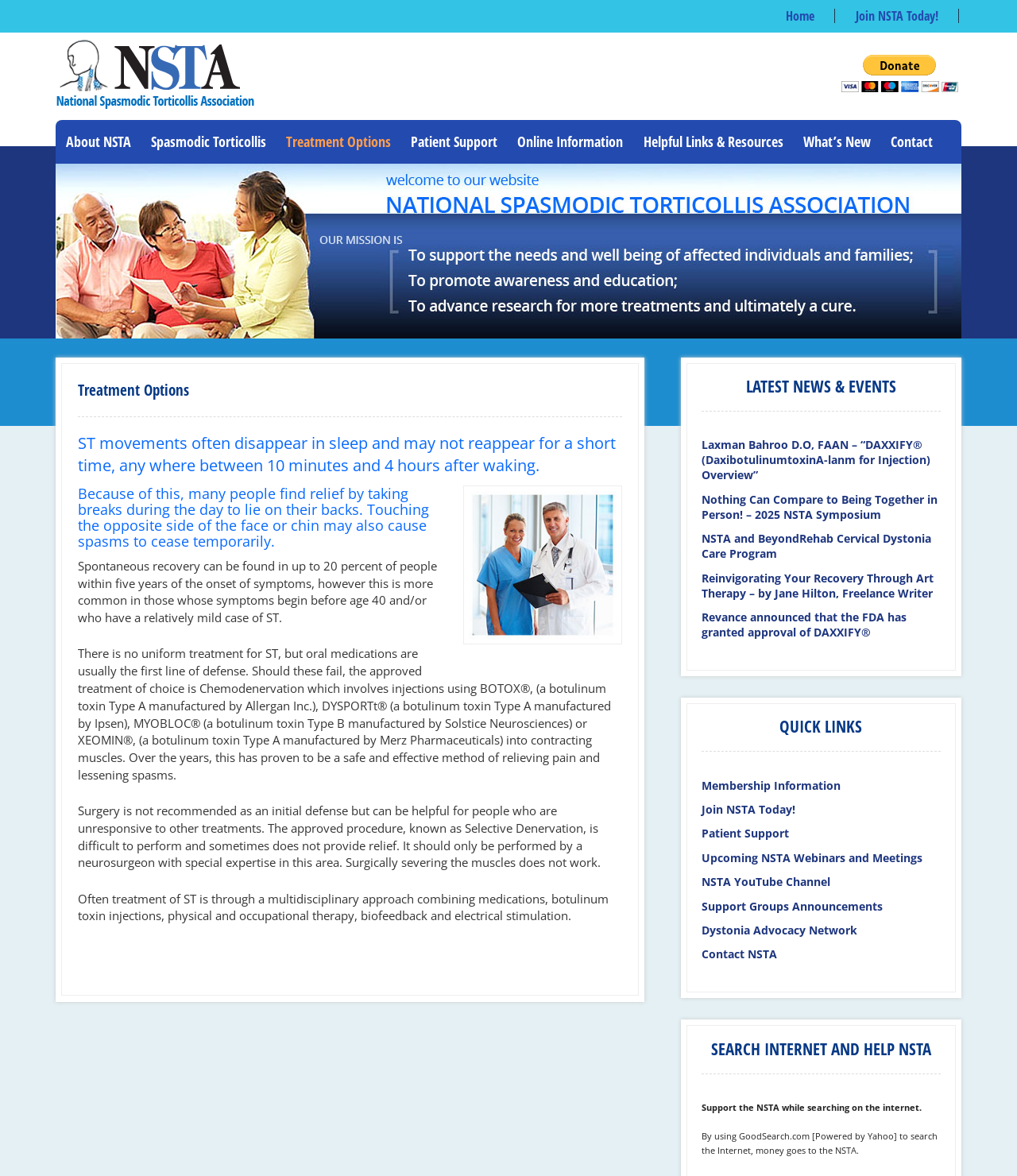What is the name of the association?
Please provide a detailed and comprehensive answer to the question.

I found the answer by looking at the top-left corner of the webpage, where the logo and name of the association are displayed. The name is 'National Spasmodic Torticollis Association - NSTA'.